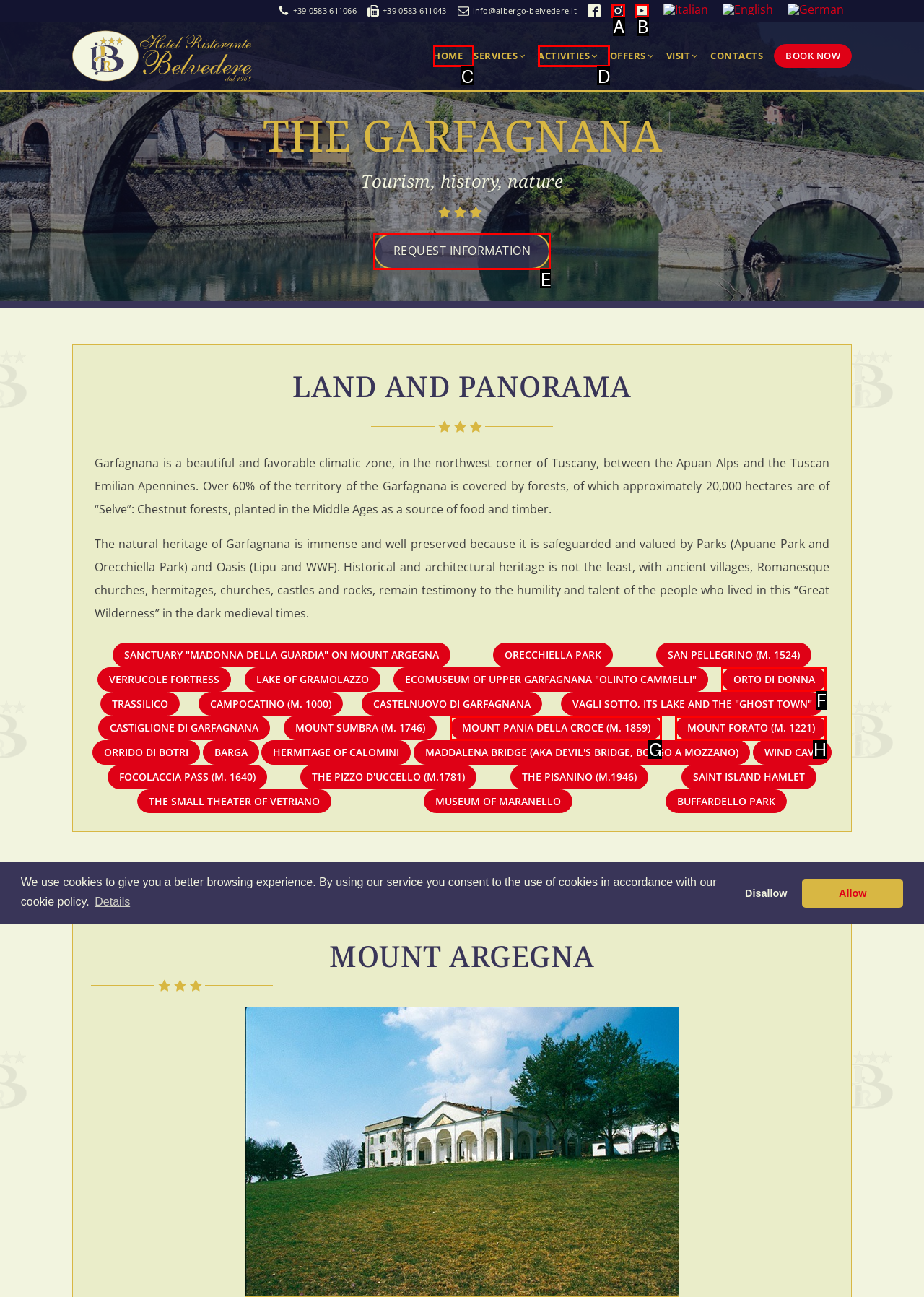Pick the right letter to click to achieve the task: Click the REQUEST INFORMATION link
Answer with the letter of the correct option directly.

E